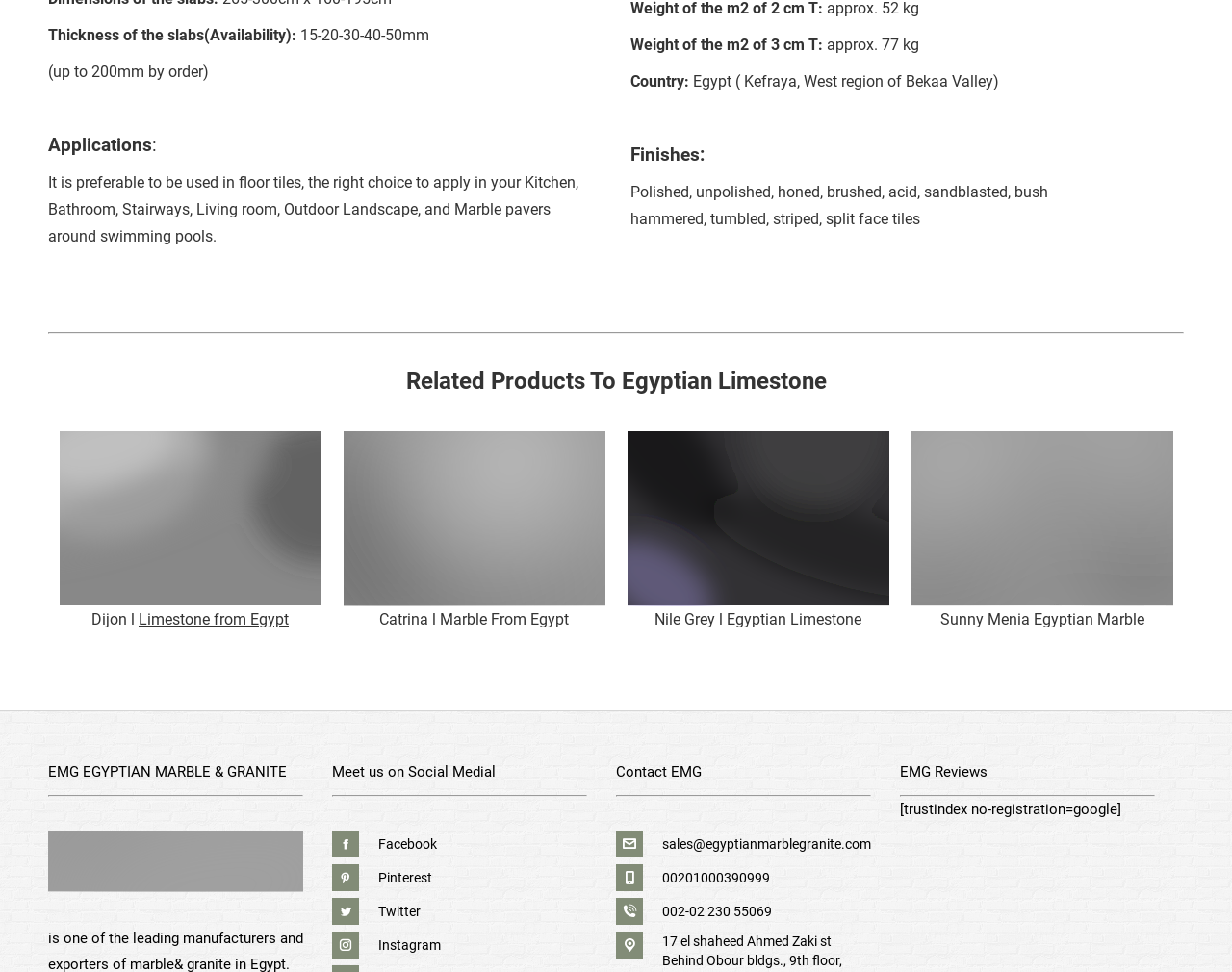Identify the bounding box coordinates of the specific part of the webpage to click to complete this instruction: "Select a related product".

[0.039, 0.444, 0.961, 0.651]